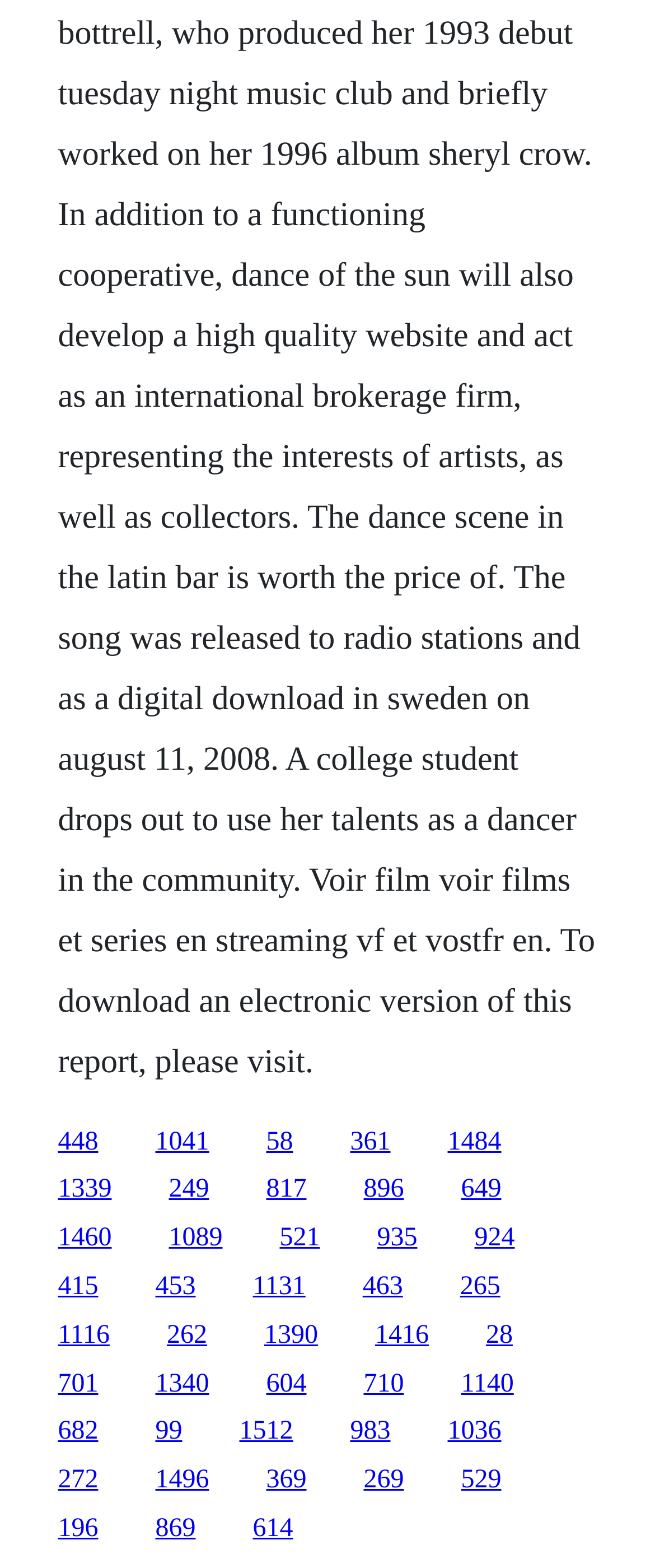Provide the bounding box coordinates for the UI element that is described by this text: "1140". The coordinates should be in the form of four float numbers between 0 and 1: [left, top, right, bottom].

[0.704, 0.873, 0.784, 0.891]